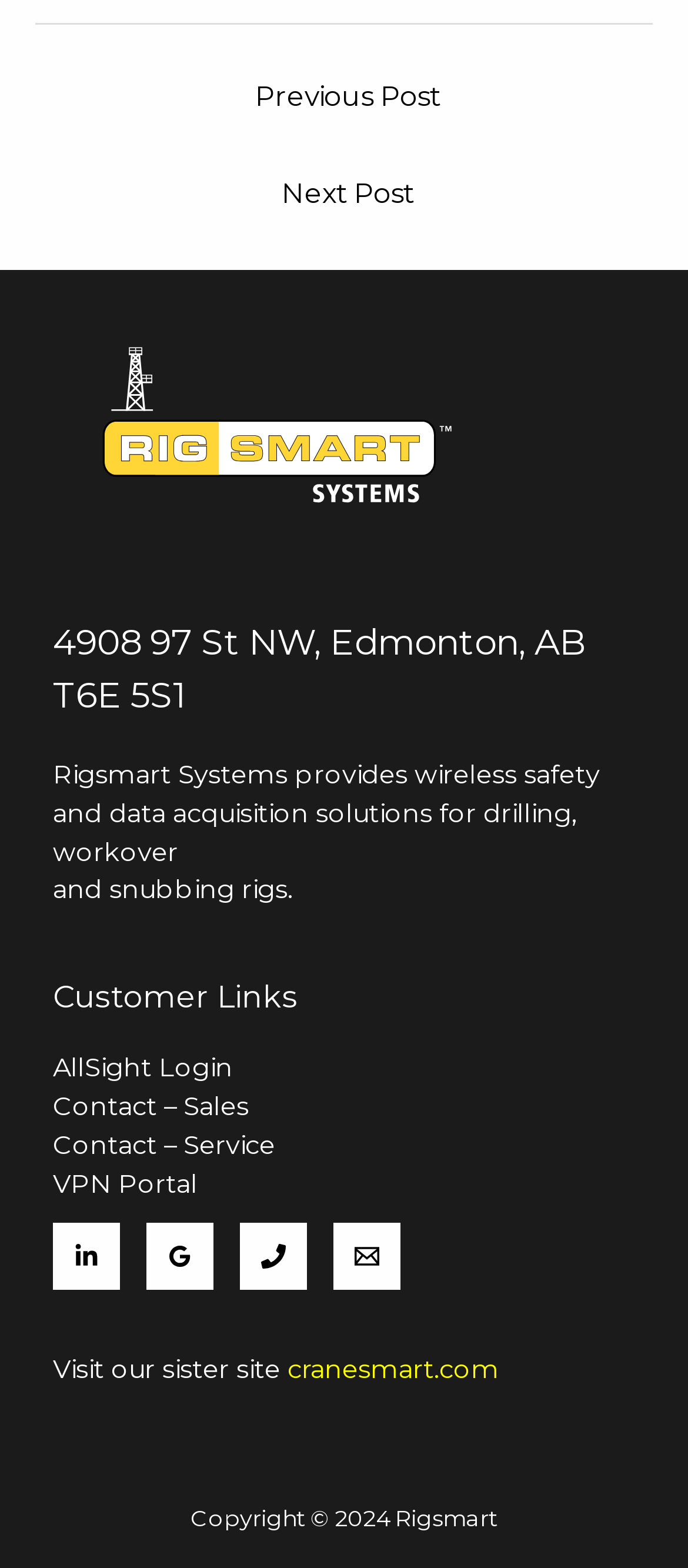What is the company name?
Please provide a single word or phrase as the answer based on the screenshot.

Rigsmart